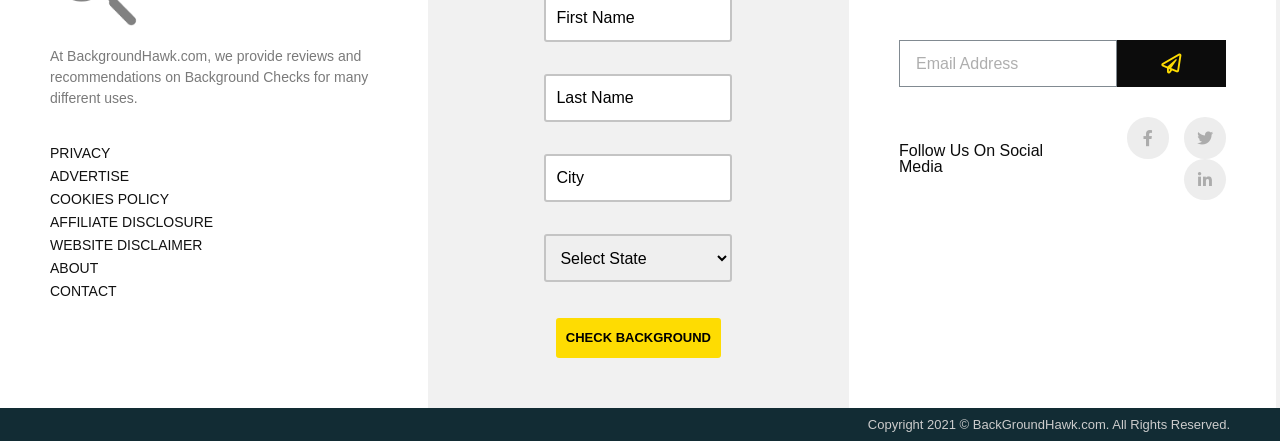Determine the coordinates of the bounding box for the clickable area needed to execute this instruction: "Click the SUBMIT button".

[0.872, 0.091, 0.958, 0.198]